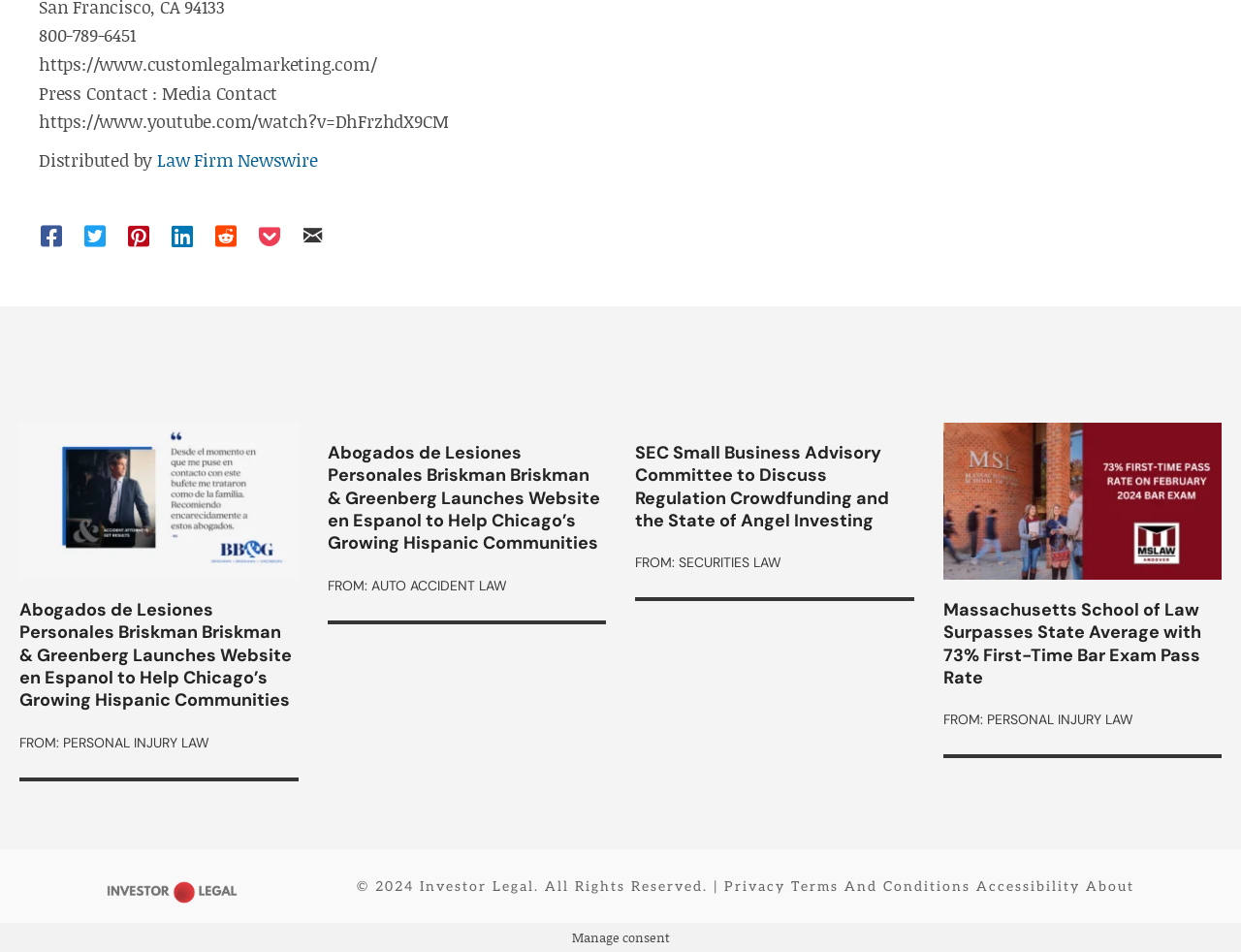What is the name of the law firm mentioned in the first article?
From the details in the image, answer the question comprehensively.

The first article has a heading element with the text 'Abogados de Lesiones Personales Briskman Briskman & Greenberg Launches Website en Espanol to Help Chicago’s Growing Hispanic Communities'. The law firm's name is extracted from this heading element.